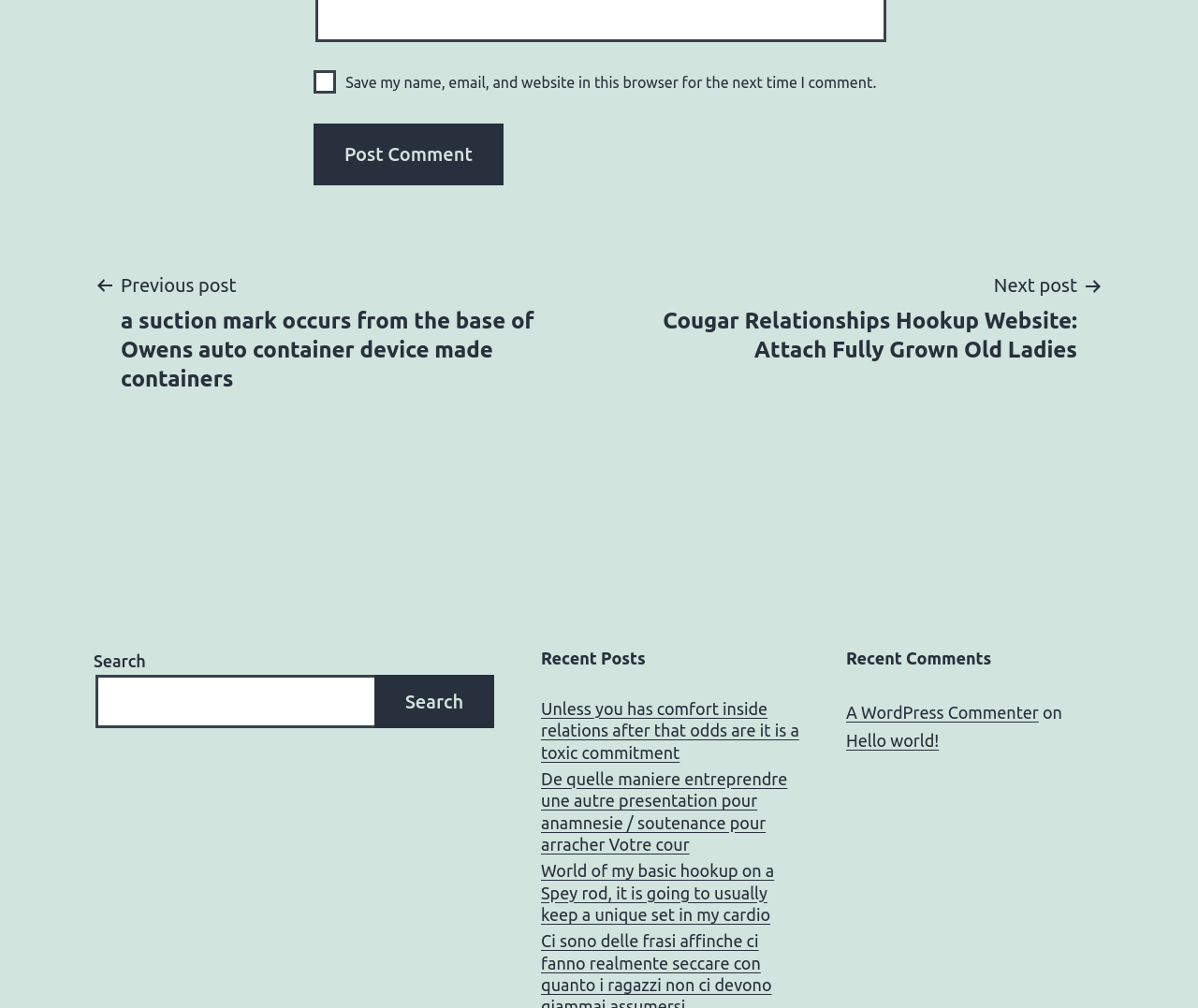Please answer the following question using a single word or phrase: 
How many recent comments are listed?

1